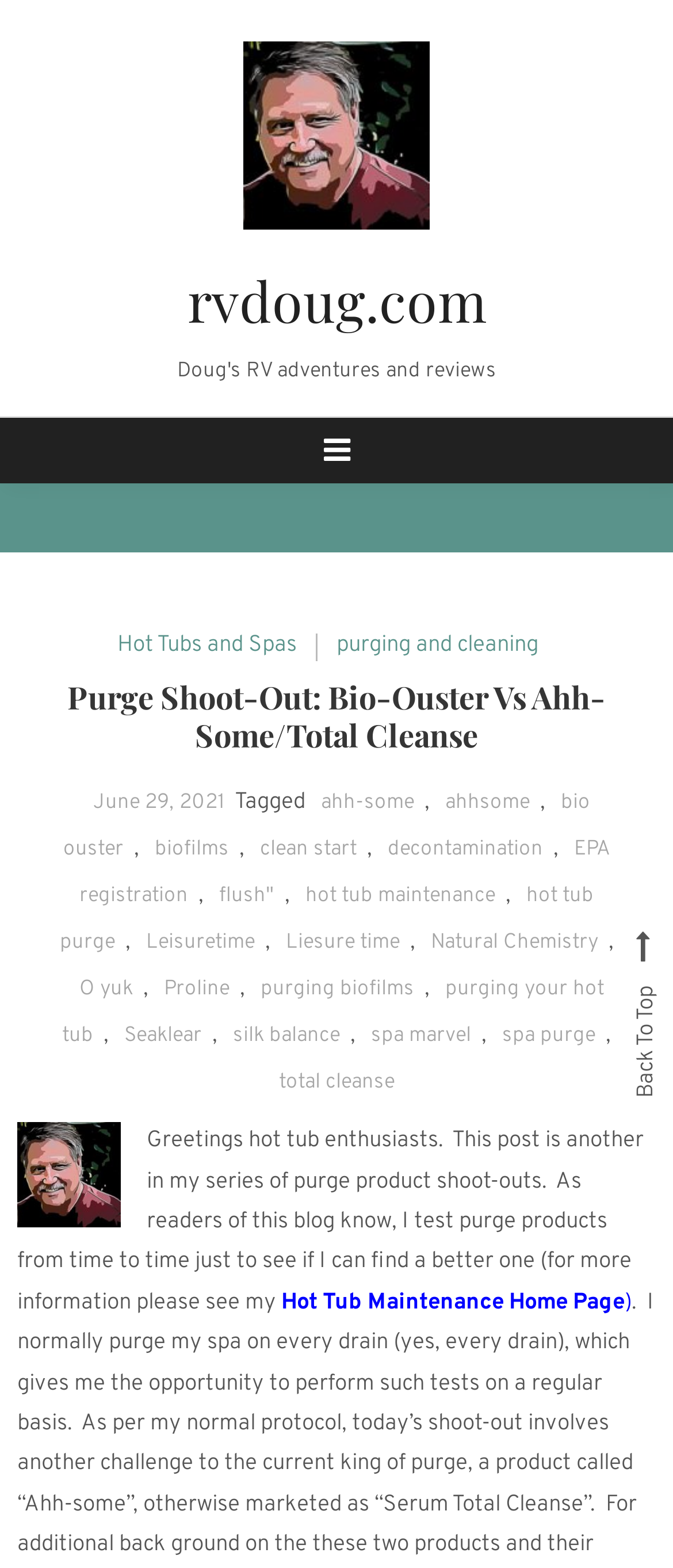Determine the title of the webpage and give its text content.

Purge Shoot-Out: Bio-Ouster Vs Ahh-Some/Total Cleanse